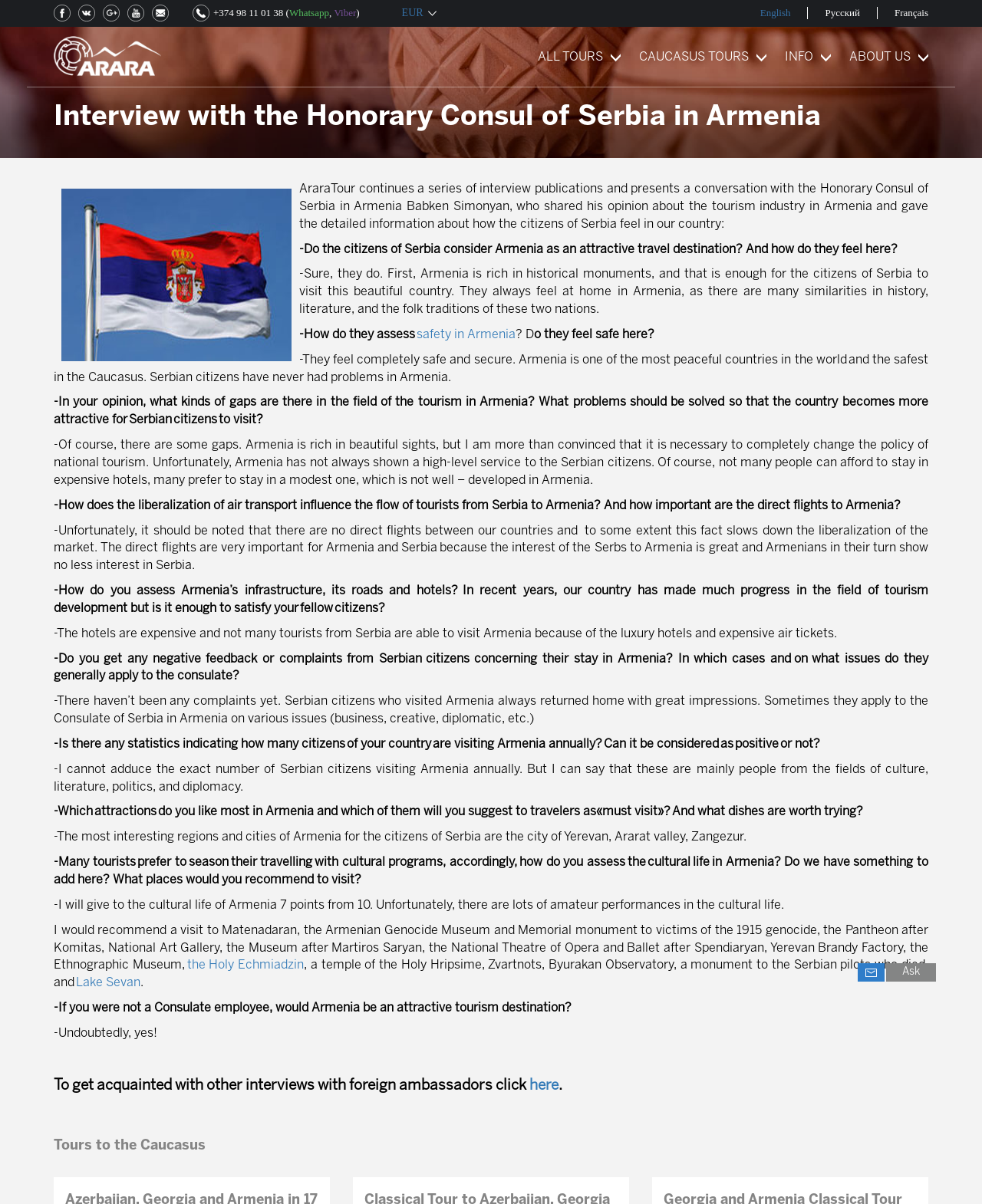Please find and give the text of the main heading on the webpage.

Interview with the Honorary Consul of Serbia in Armenia